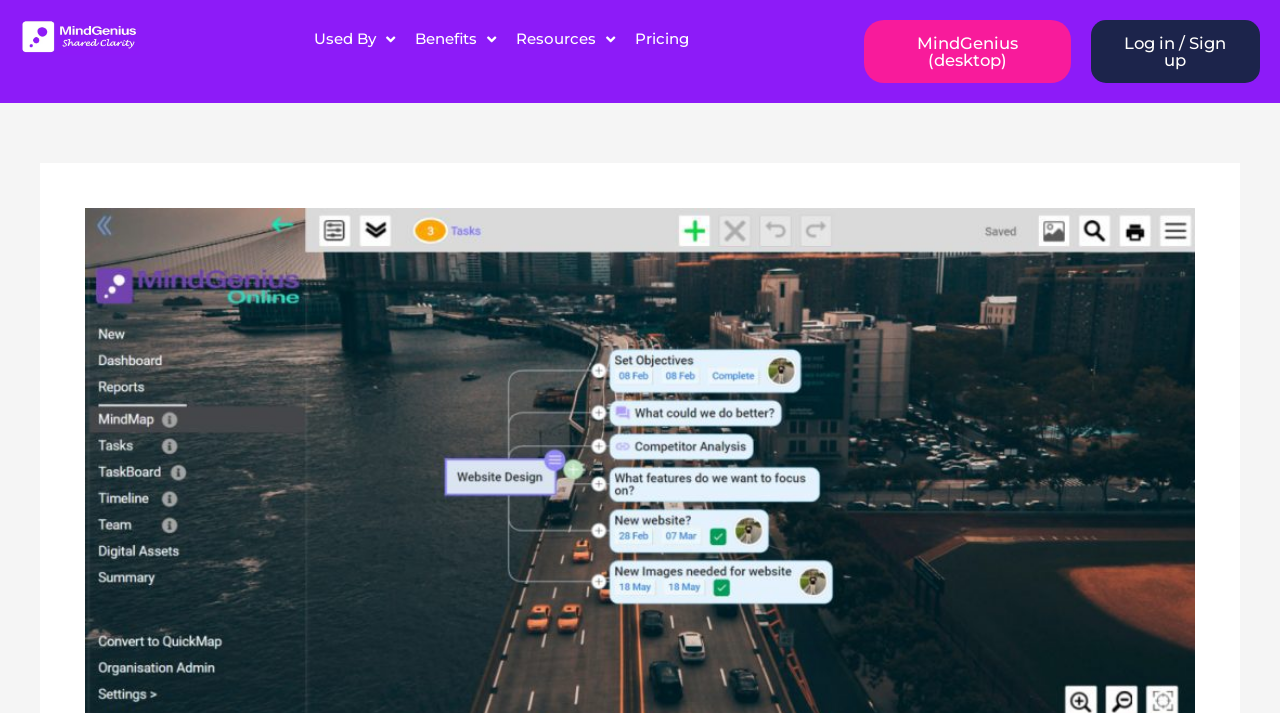Please determine and provide the text content of the webpage's heading.

How to Enhance Collaboration and Productivity